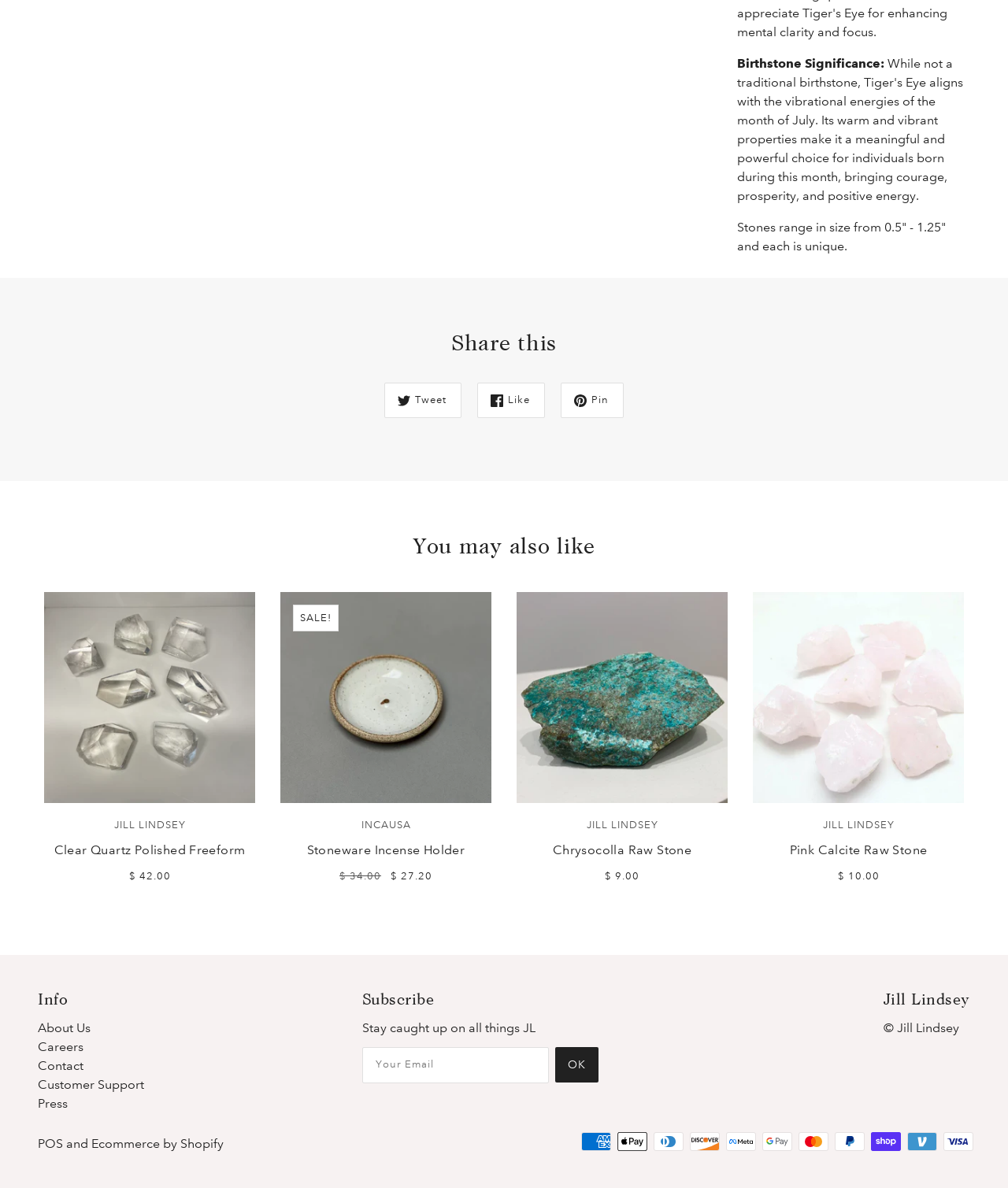Determine the bounding box coordinates of the clickable area required to perform the following instruction: "Like this". The coordinates should be represented as four float numbers between 0 and 1: [left, top, right, bottom].

[0.473, 0.322, 0.541, 0.352]